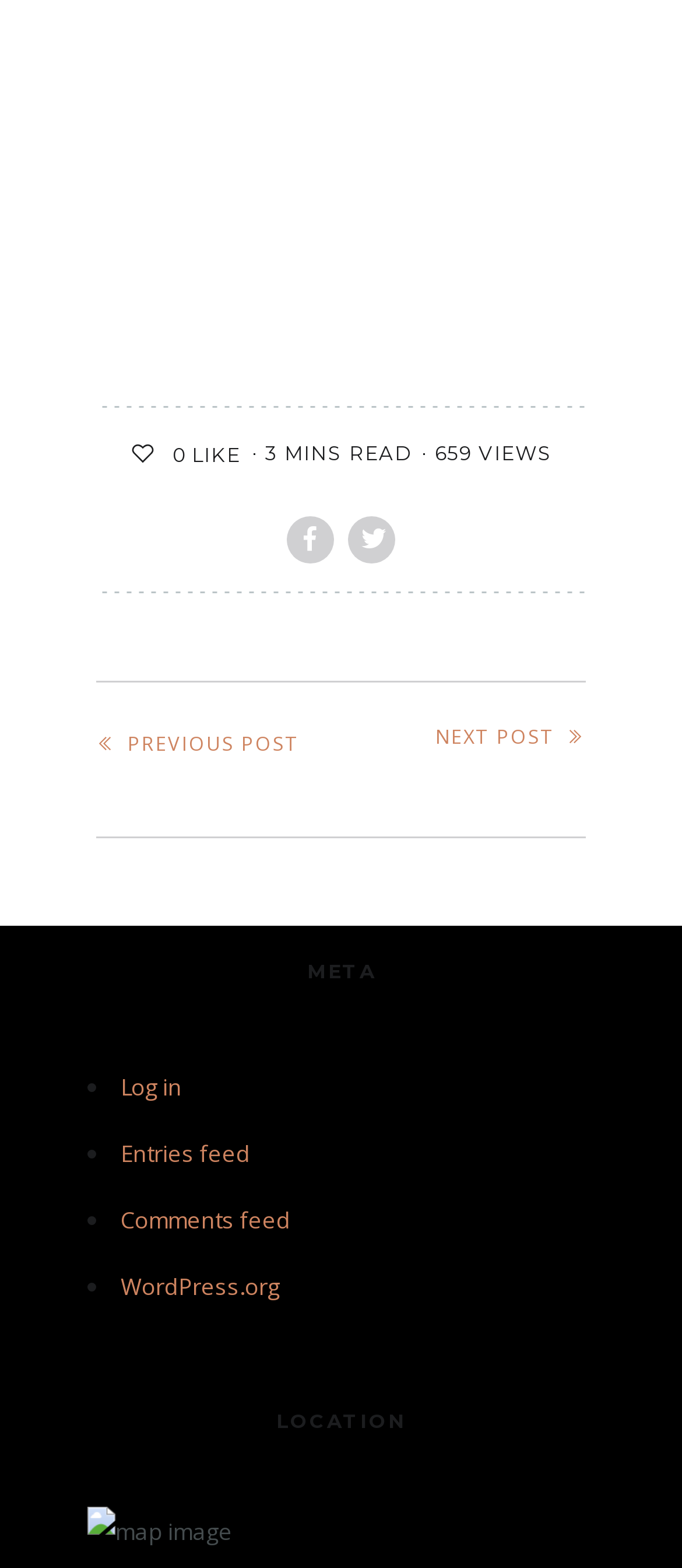Indicate the bounding box coordinates of the element that needs to be clicked to satisfy the following instruction: "Log in". The coordinates should be four float numbers between 0 and 1, i.e., [left, top, right, bottom].

[0.177, 0.683, 0.267, 0.703]